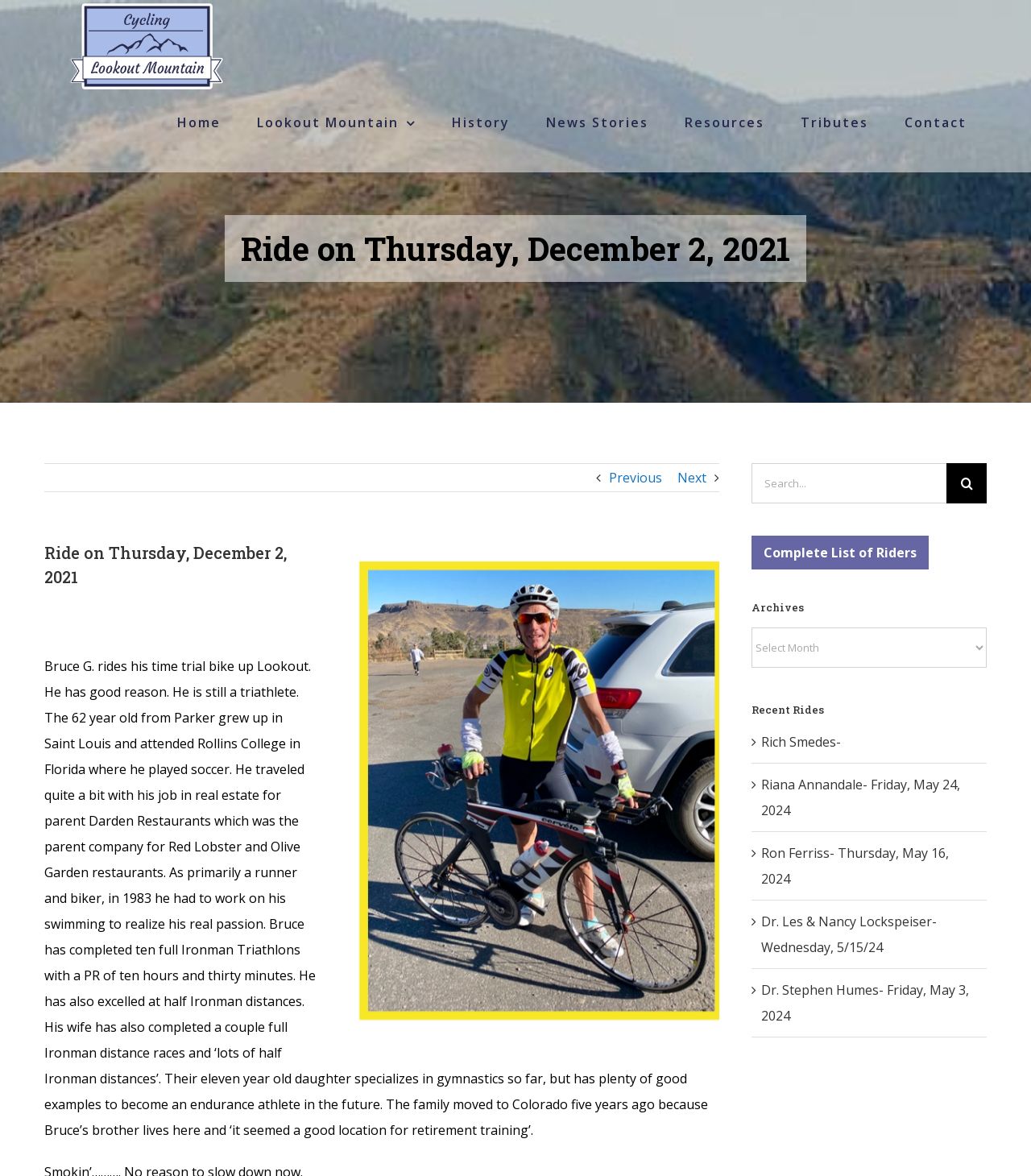How many full Ironman Triathlons has Bruce completed?
Look at the image and provide a detailed response to the question.

I obtained the answer by reading the text description of Bruce G., which states 'He has completed ten full Ironman Triathlons with a PR of ten hours and thirty minutes...'. This explicitly mentions the number of full Ironman Triathlons Bruce has completed.